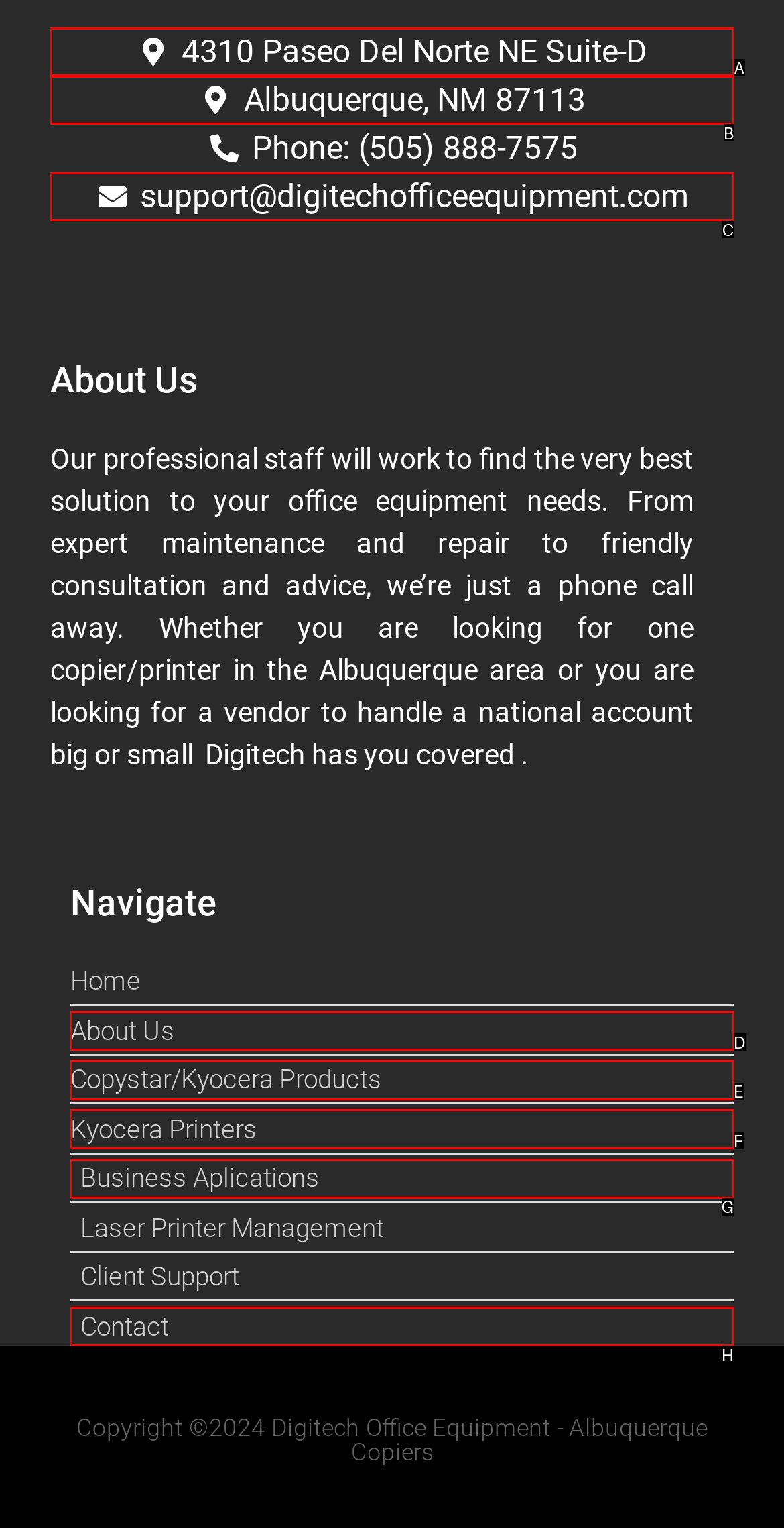Choose the HTML element that needs to be clicked for the given task: Explore Kyocera Printers Respond by giving the letter of the chosen option.

F